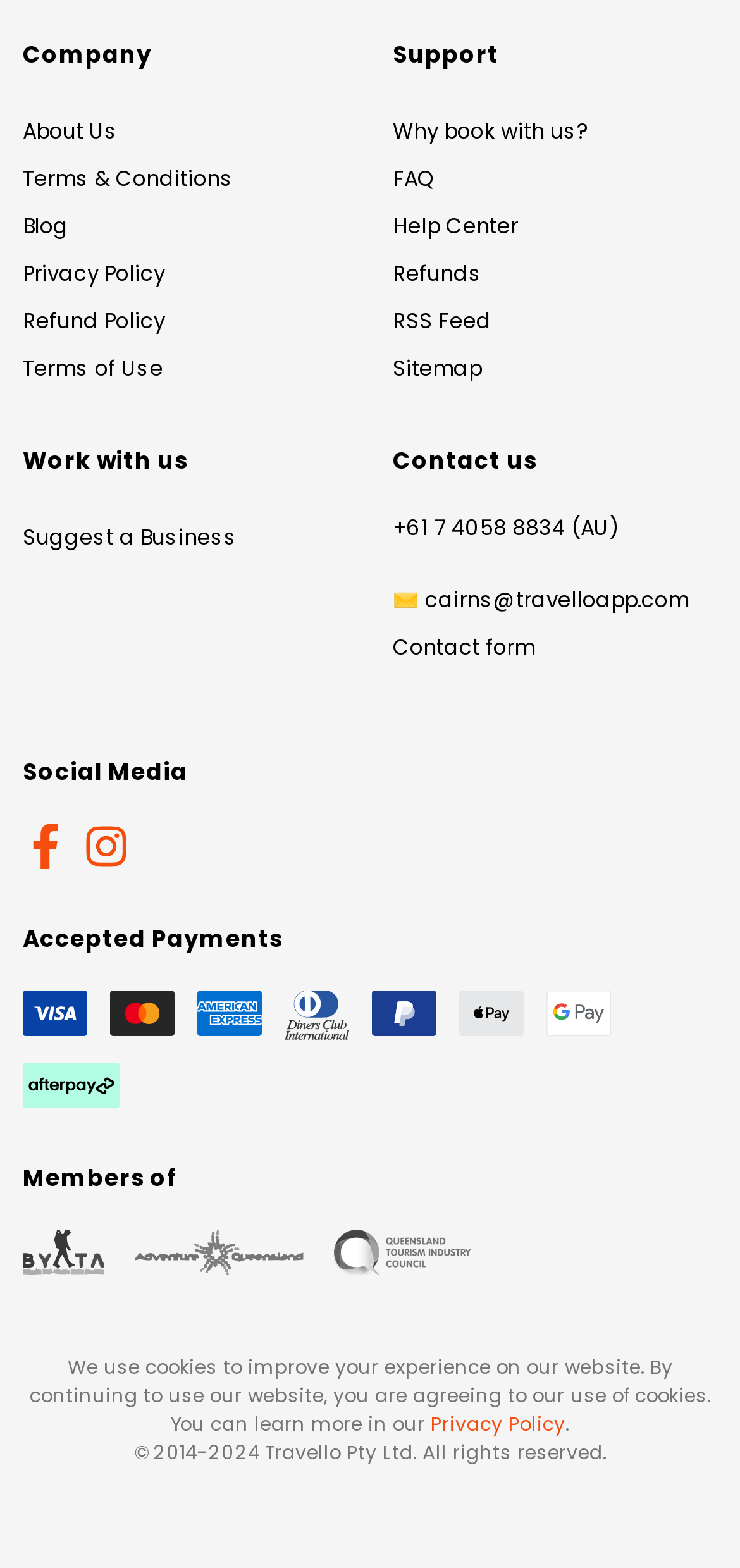Provide the bounding box coordinates for the UI element described in this sentence: "alt="adventure queensland"". The coordinates should be four float values between 0 and 1, i.e., [left, top, right, bottom].

[0.182, 0.784, 0.41, 0.813]